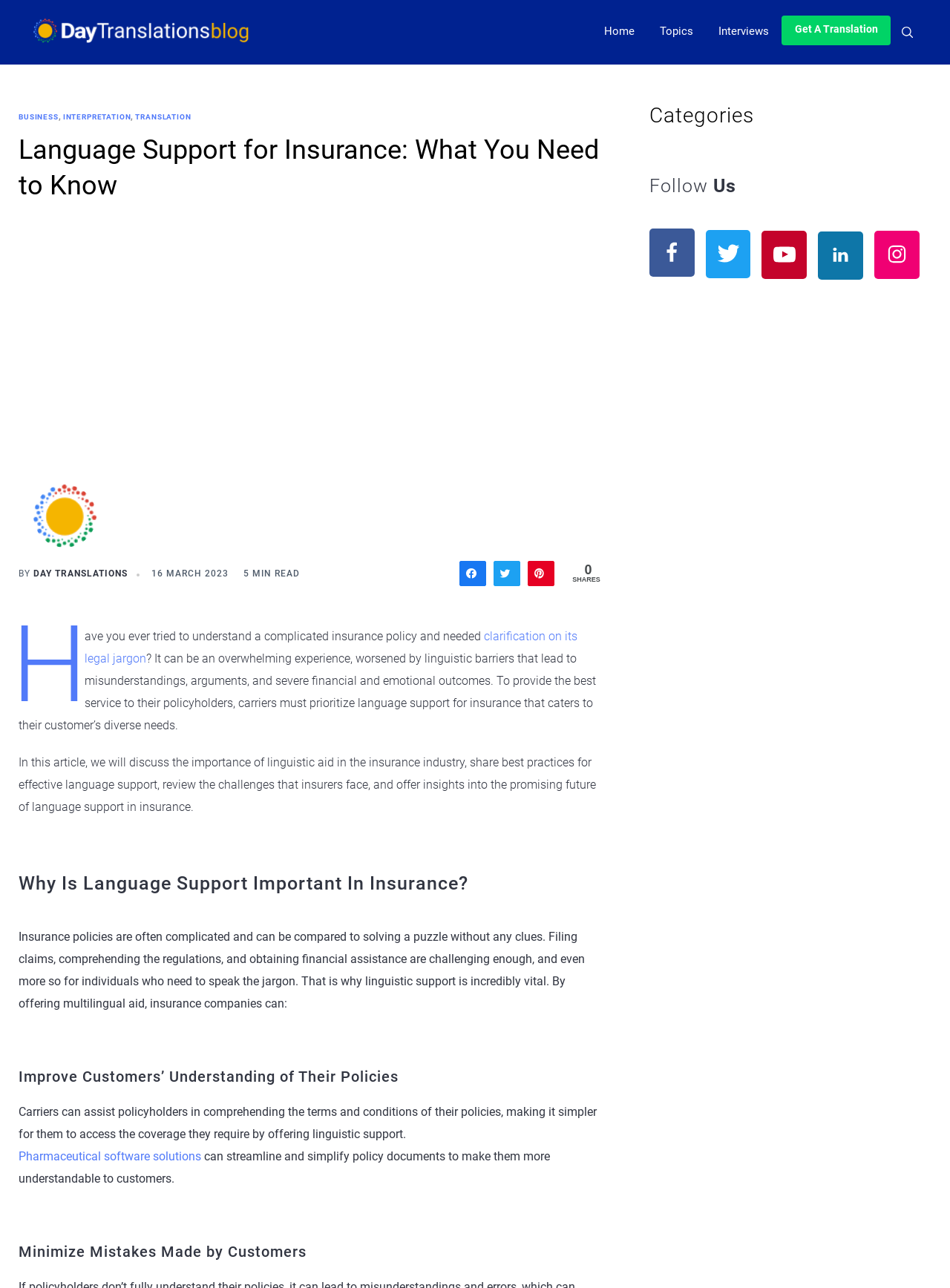Locate the bounding box of the UI element with the following description: "Pin".

[0.556, 0.436, 0.583, 0.453]